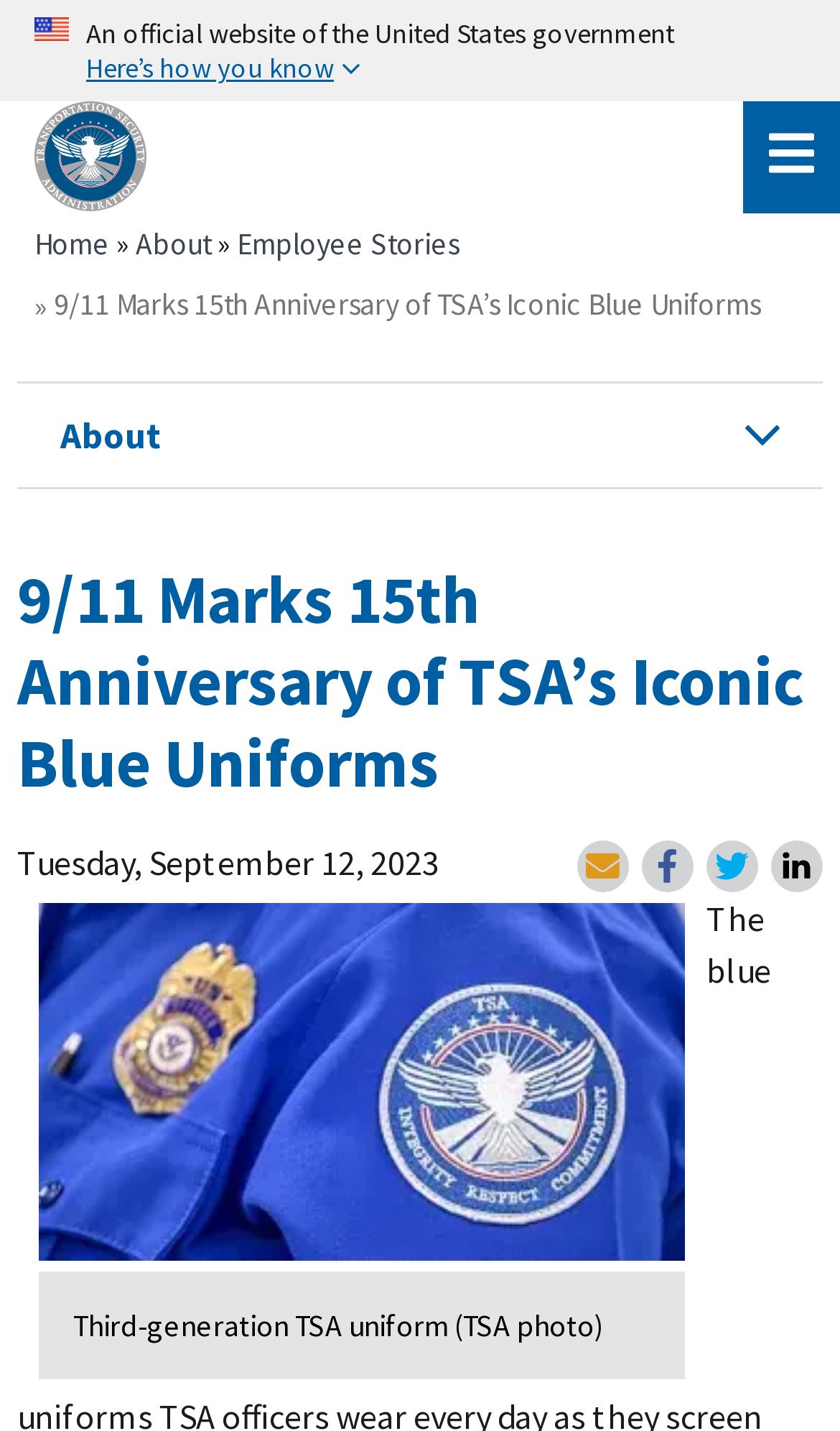Given the webpage screenshot, identify the bounding box of the UI element that matches this description: "Employee Stories".

[0.282, 0.156, 0.546, 0.184]